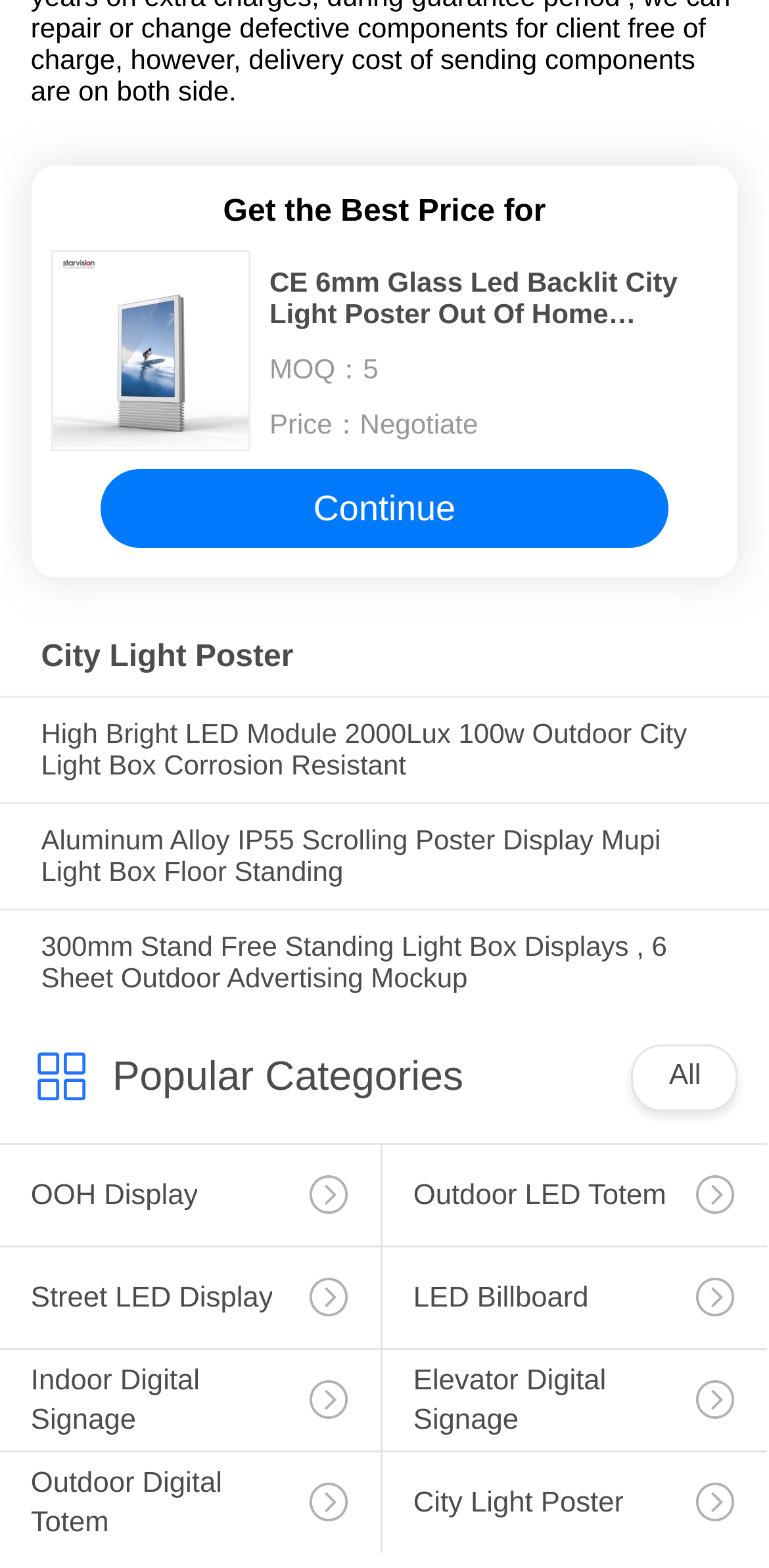Please locate the bounding box coordinates of the element that should be clicked to complete the given instruction: "Select the 'All' option".

[0.87, 0.677, 0.911, 0.697]